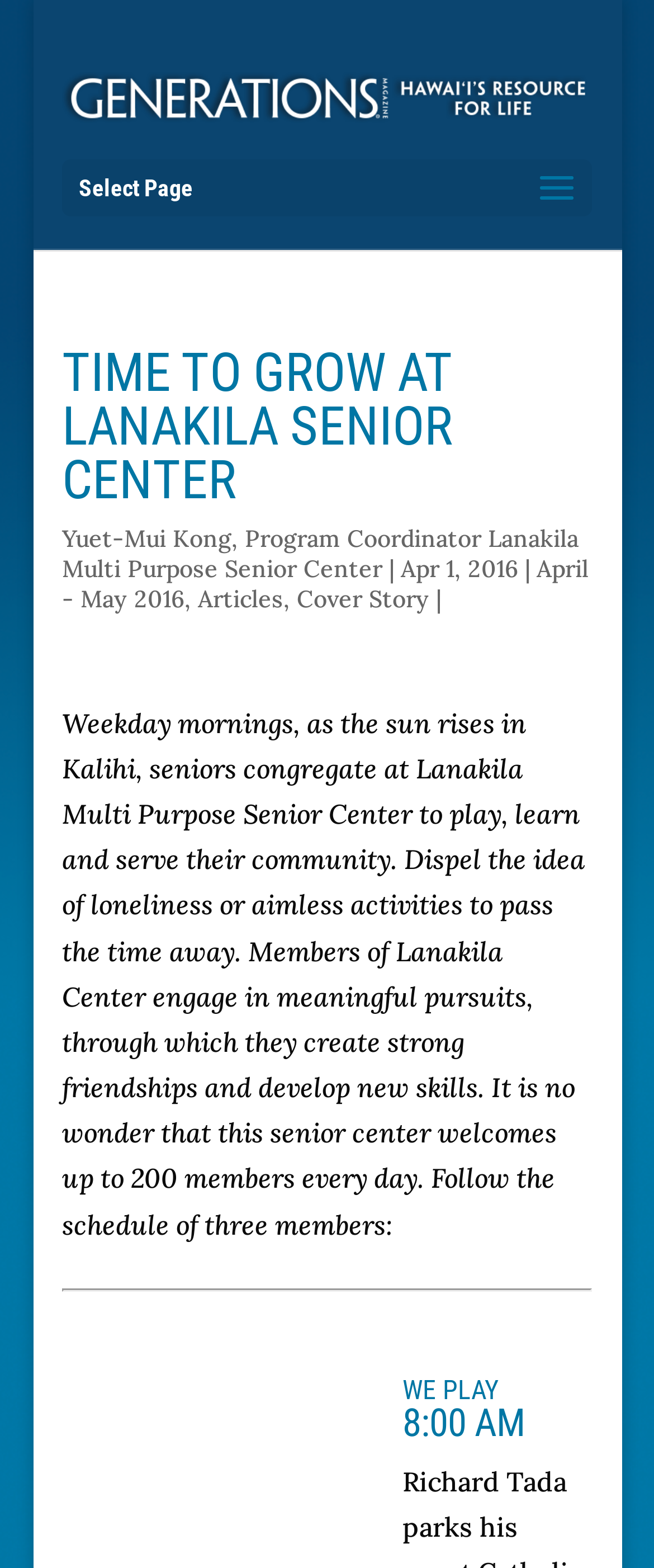Carefully observe the image and respond to the question with a detailed answer:
What is the name of the senior center?

I found the answer by looking at the text content of the webpage, specifically the heading 'TIME TO GROW AT LANAKILA SENIOR CENTER' and the link 'Yuet-Mui Kong, Program Coordinator Lanakila Multi Purpose Senior Center', which both mention the name of the senior center.